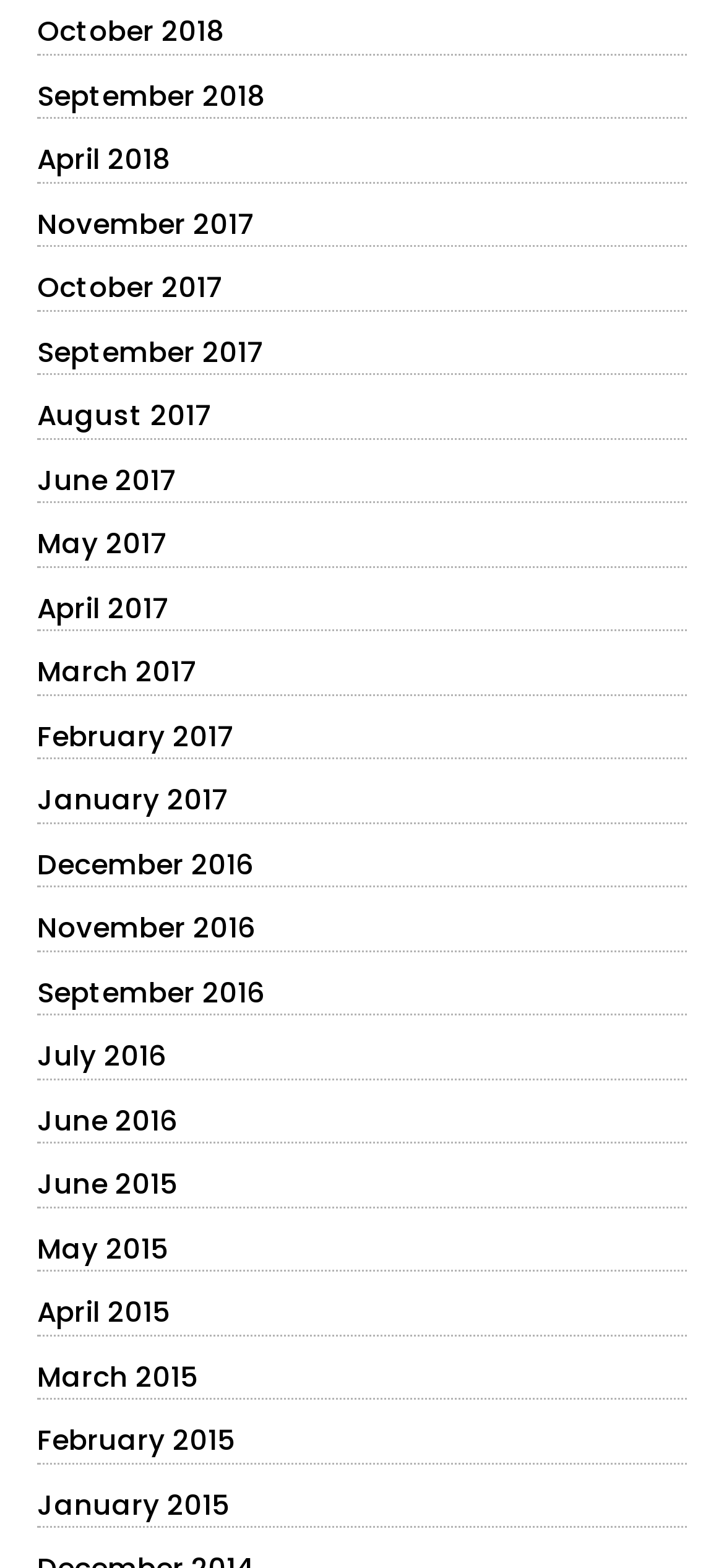Please provide a short answer using a single word or phrase for the question:
How many links are available for the year 2017?

6